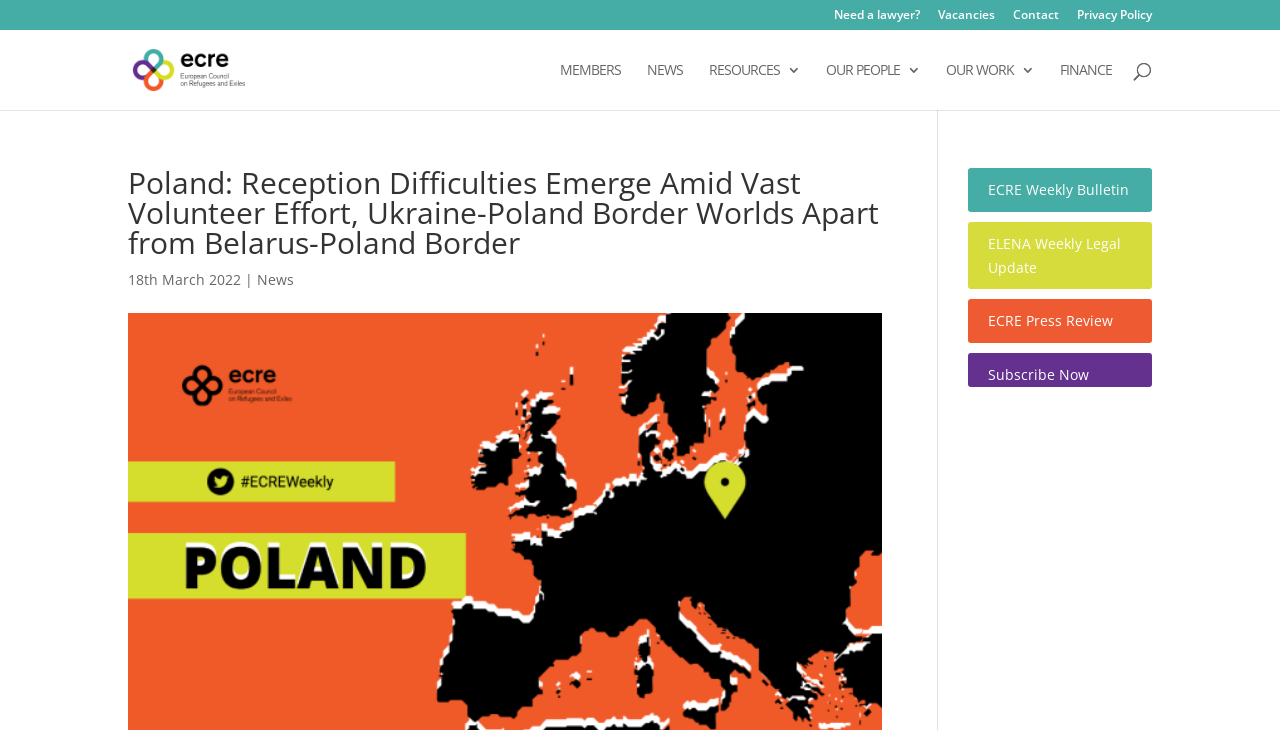Use the information in the screenshot to answer the question comprehensively: What is the name of the newsletter?

I found the name of the newsletter by looking at the links at the bottom of the webpage, where I saw the text 'ECRE Weekly Bulletin', which suggests that it is a newsletter.